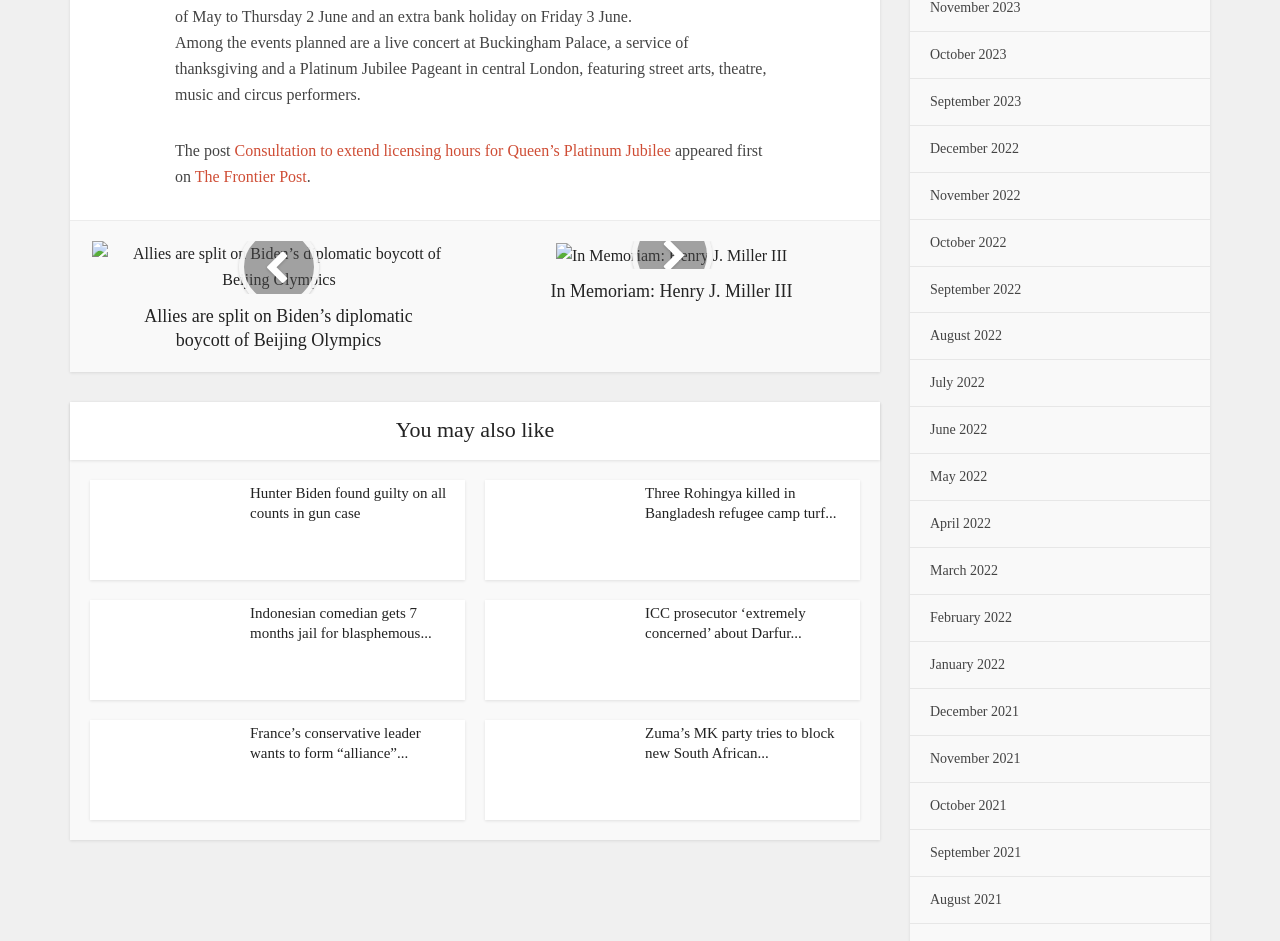Specify the bounding box coordinates (top-left x, top-left y, bottom-right x, bottom-right y) of the UI element in the screenshot that matches this description: The Frontier Post

[0.152, 0.179, 0.24, 0.197]